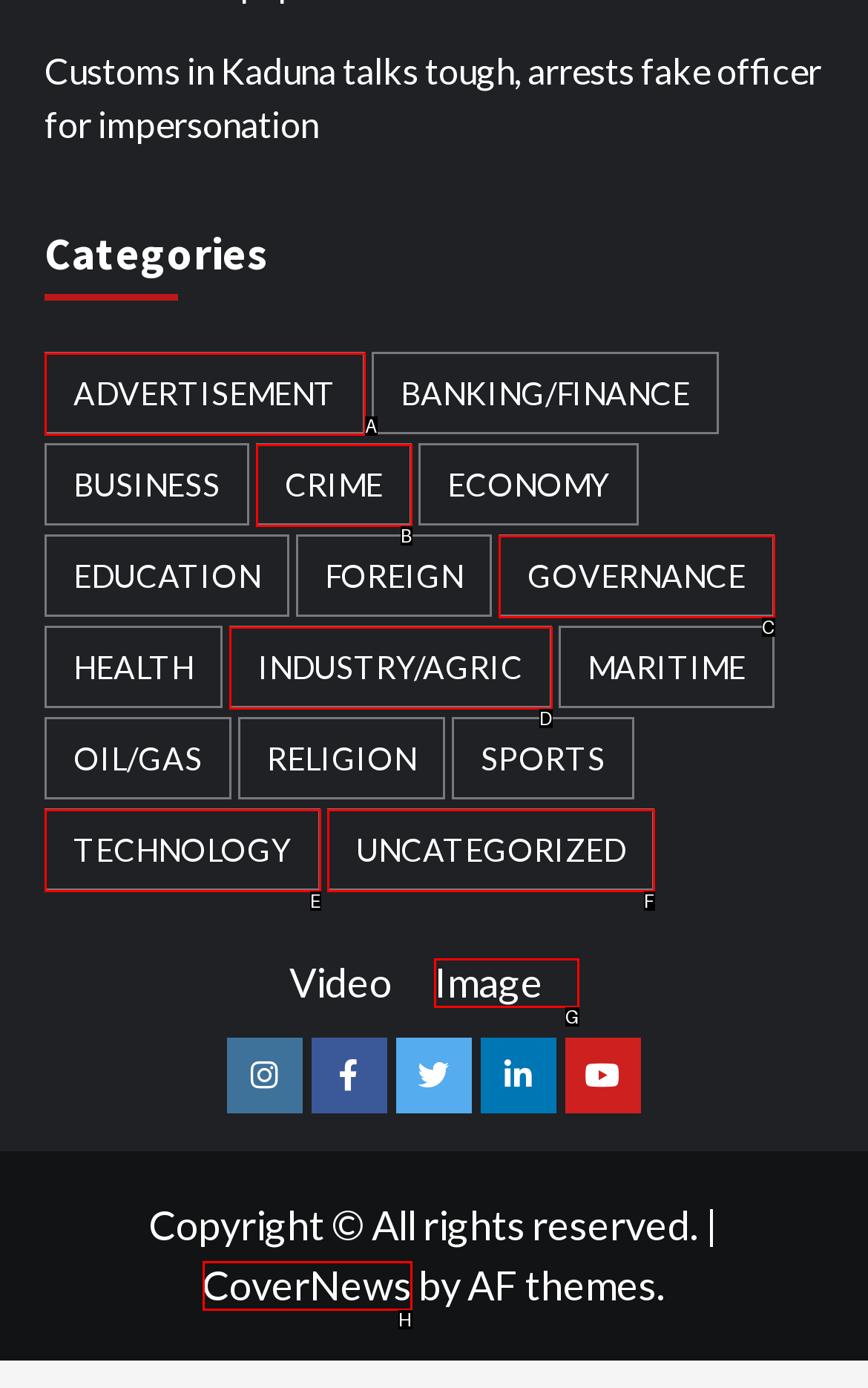Select the letter that aligns with the description: Technology. Answer with the letter of the selected option directly.

E